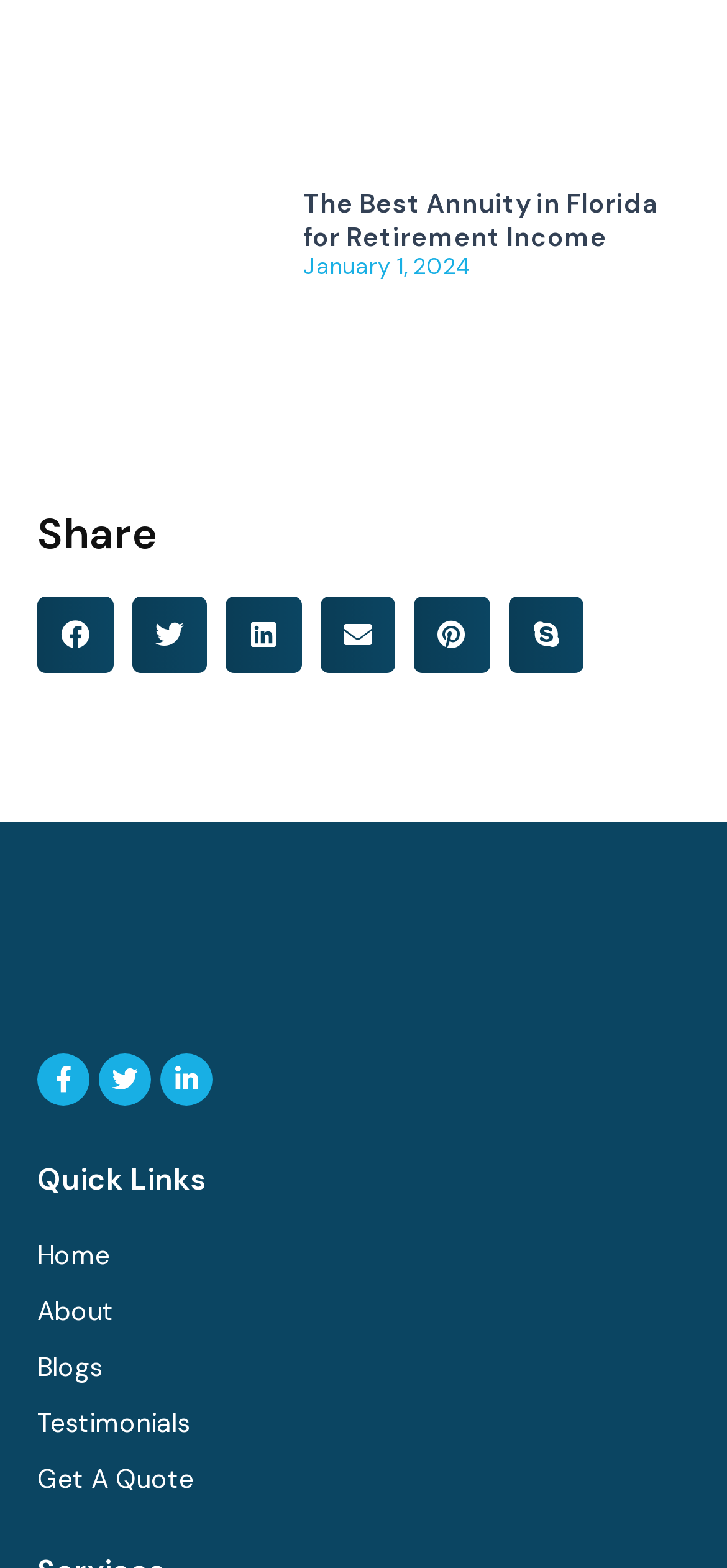Identify the bounding box of the HTML element described as: "Testimonials".

[0.051, 0.895, 0.949, 0.919]